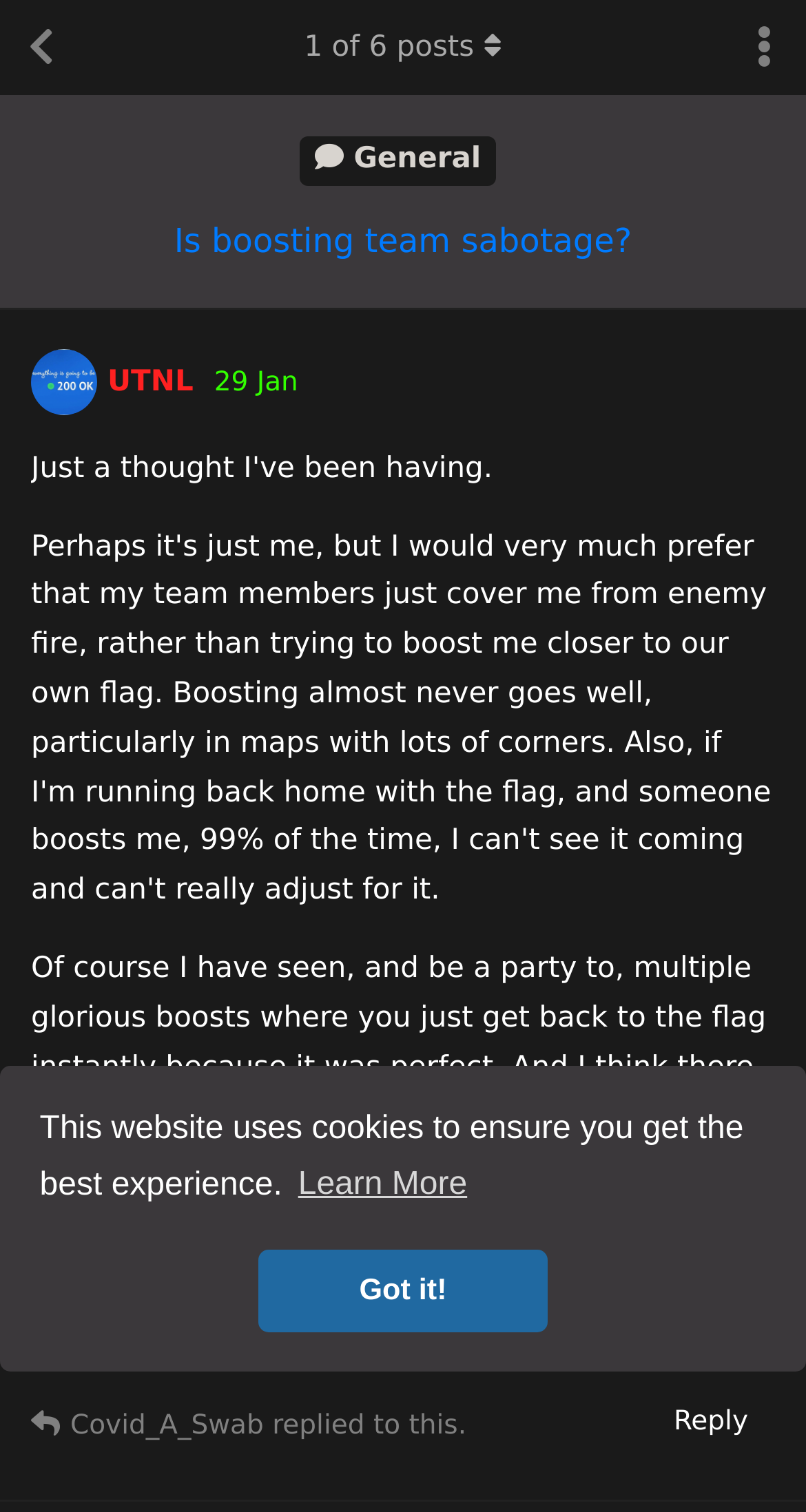Given the following UI element description: "29 Jan", find the bounding box coordinates in the webpage screenshot.

[0.266, 0.243, 0.37, 0.263]